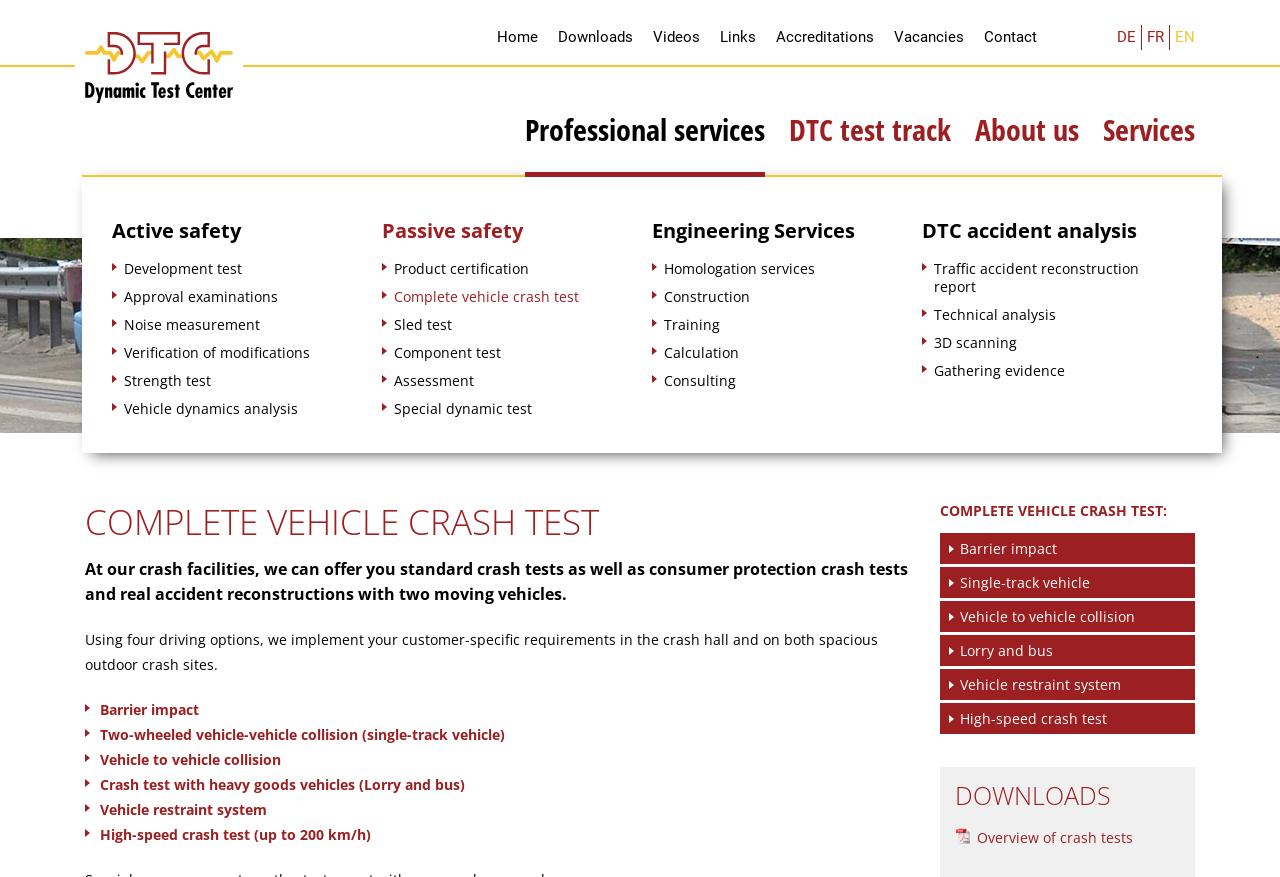Find the bounding box of the web element that fits this description: "Overview of crash tests".

[0.746, 0.874, 0.885, 0.896]